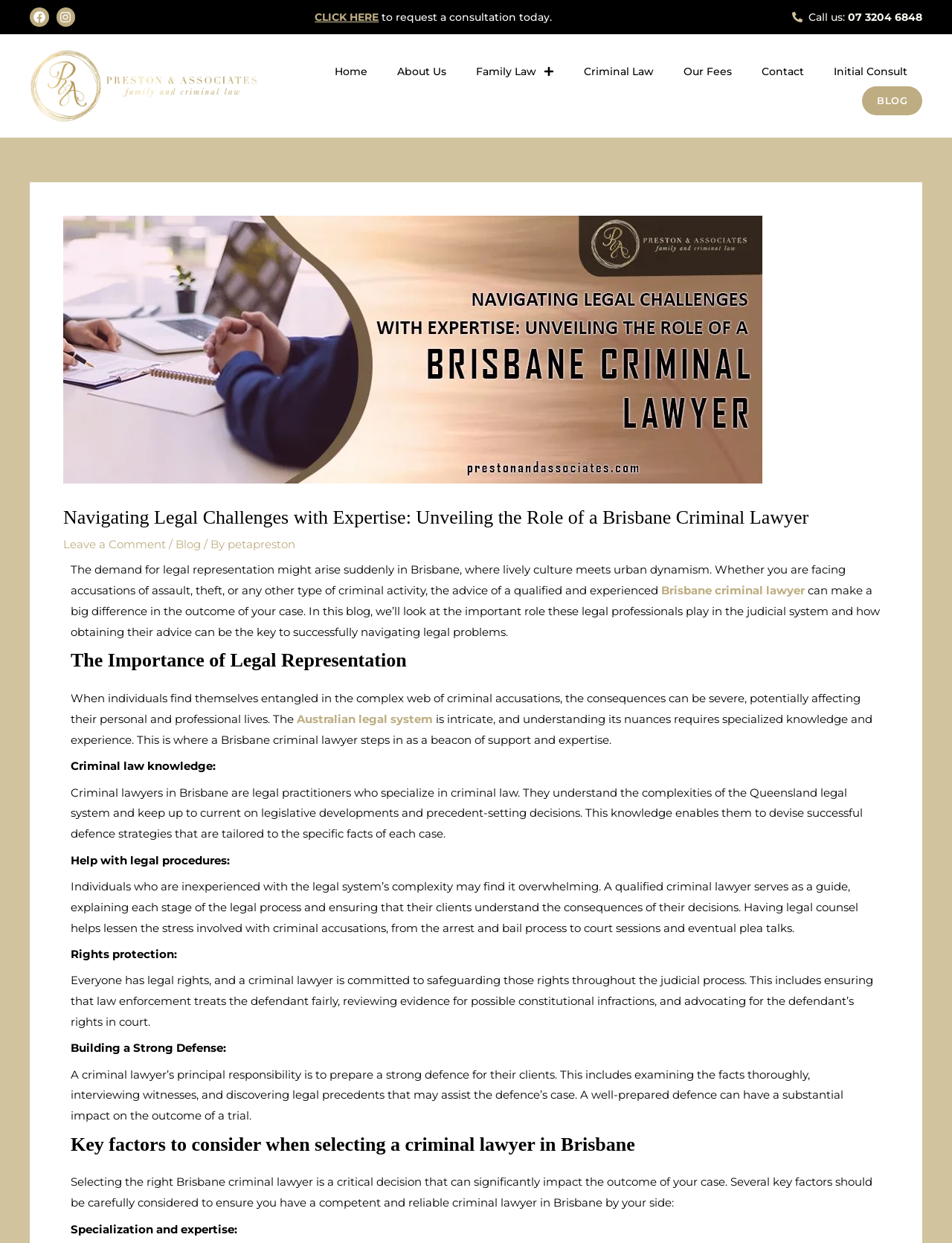Use a single word or phrase to answer this question: 
What is the importance of legal representation?

To successfully navigate legal problems